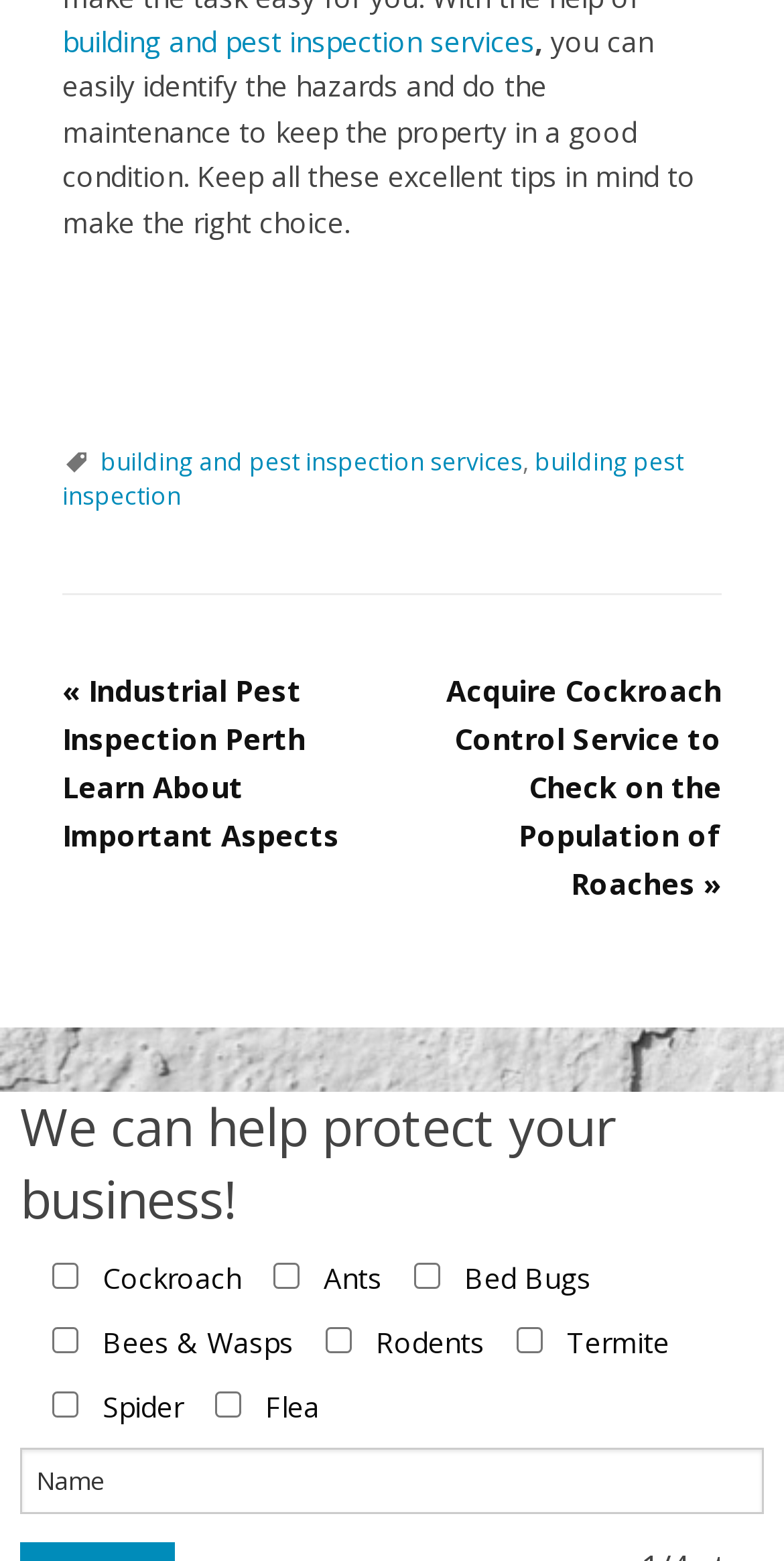What can be done to keep a property in good condition?
Please craft a detailed and exhaustive response to the question.

According to the StaticText element, one can easily identify hazards and do maintenance to keep the property in good condition, implying that regular maintenance is necessary to prevent damage or deterioration.